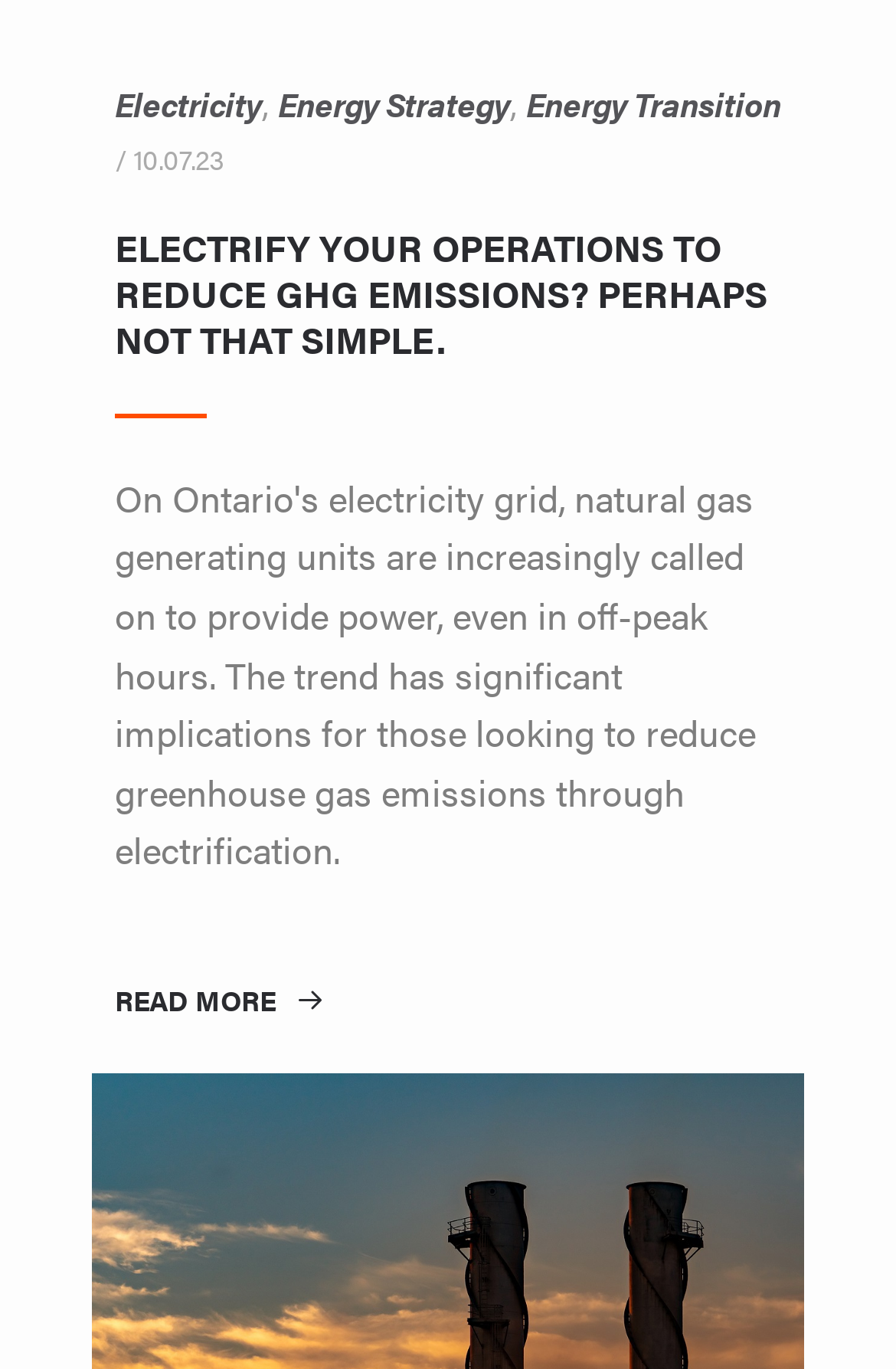Determine the bounding box coordinates of the UI element described below. Use the format (top-left x, top-left y, bottom-right x, bottom-right y) with floating point numbers between 0 and 1: Koh Samui Again

None